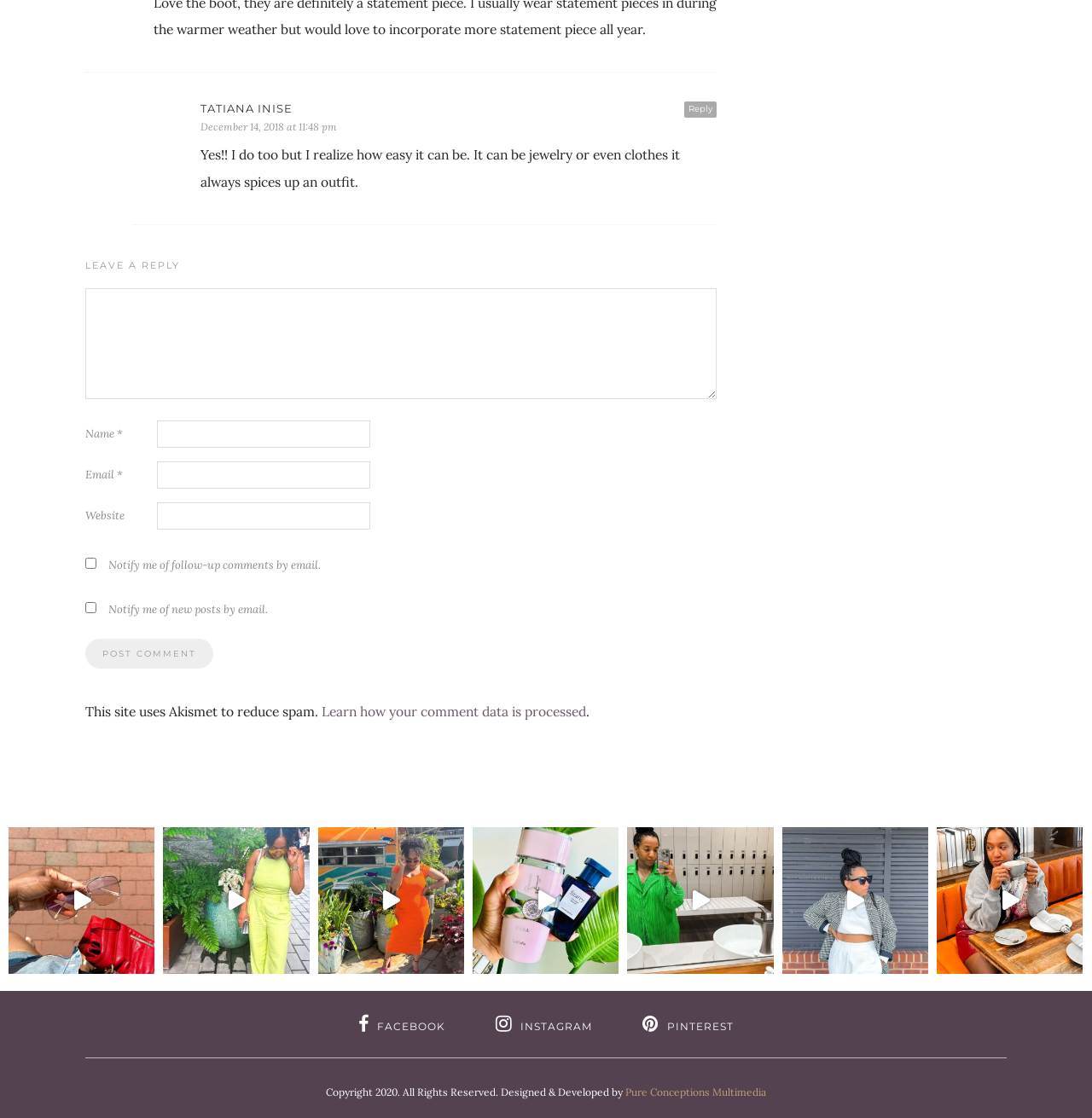What is the name of the person who wrote the comment? Analyze the screenshot and reply with just one word or a short phrase.

Tatiana Inise